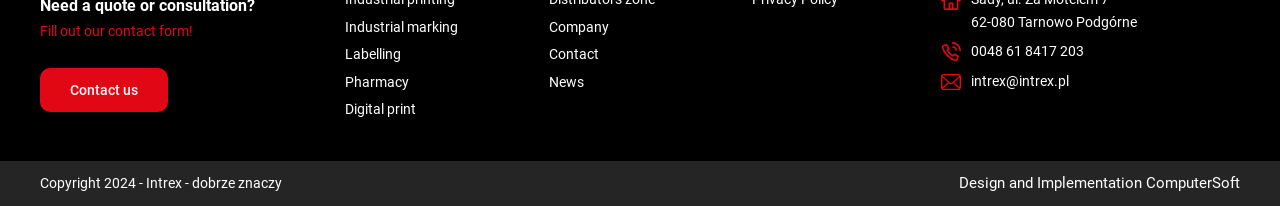Please give a short response to the question using one word or a phrase:
Who designed the website?

ComputerSoft